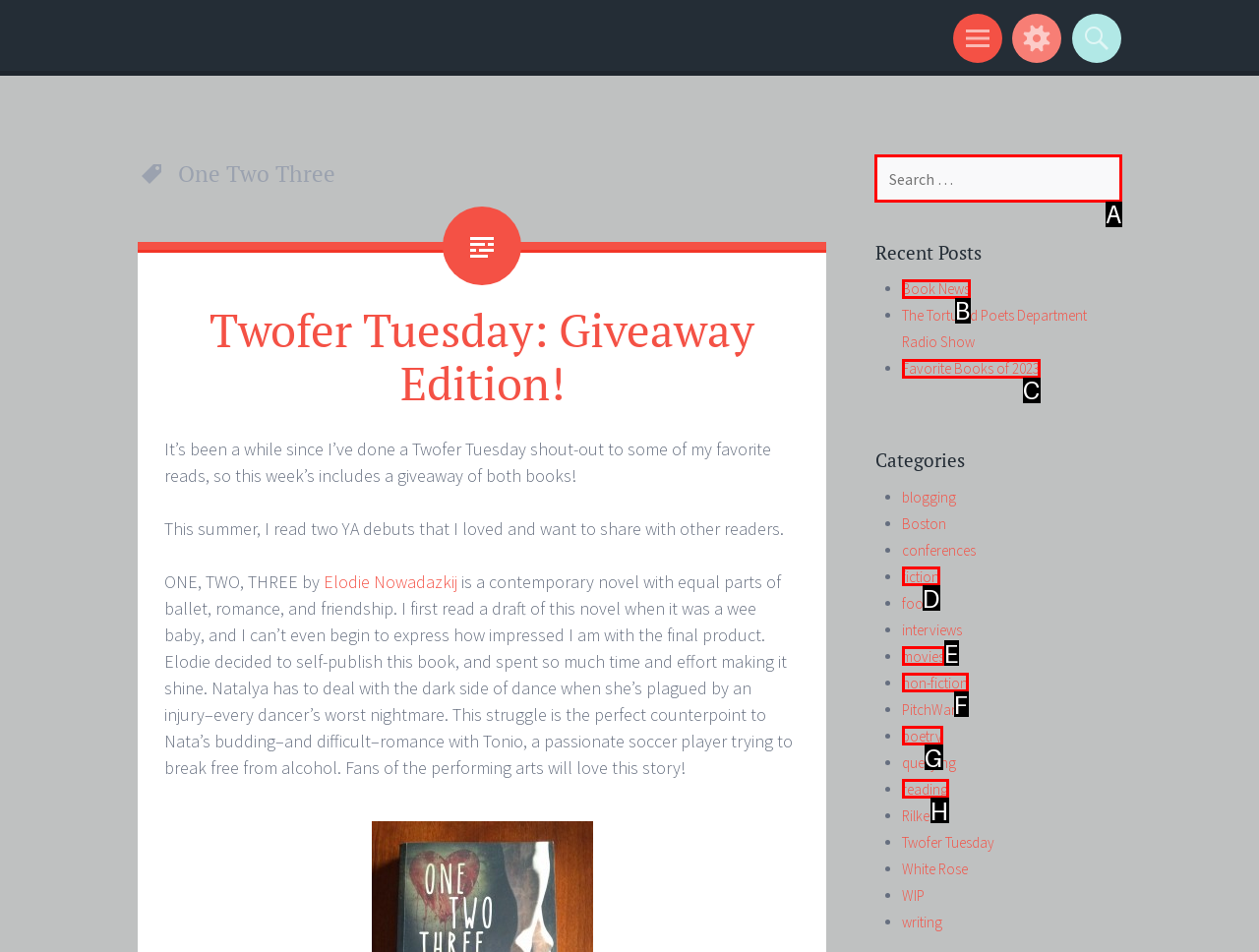Which UI element's letter should be clicked to achieve the task: Search for something
Provide the letter of the correct choice directly.

A